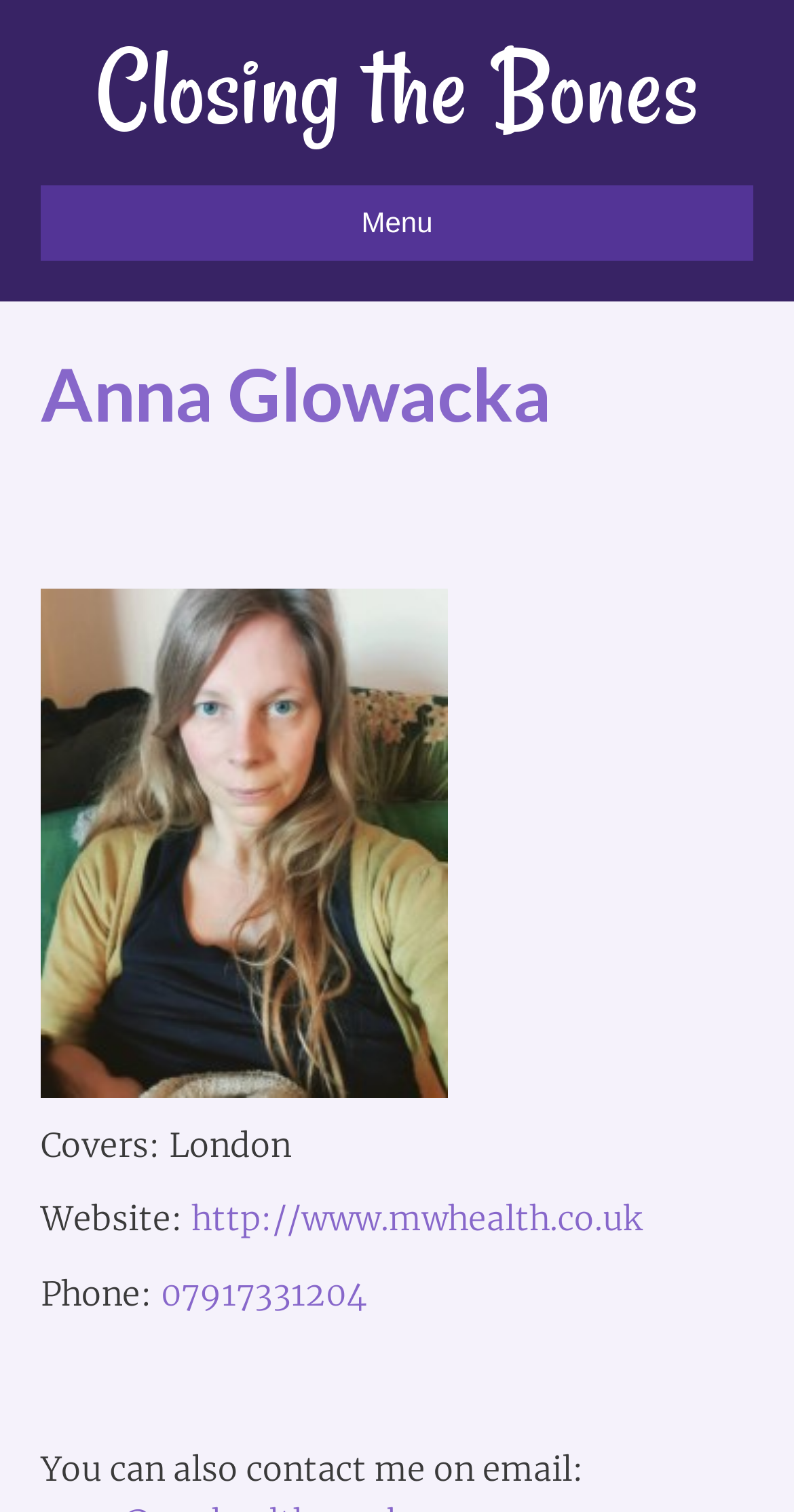Find and provide the bounding box coordinates for the UI element described with: "07917331204".

[0.203, 0.841, 0.462, 0.868]